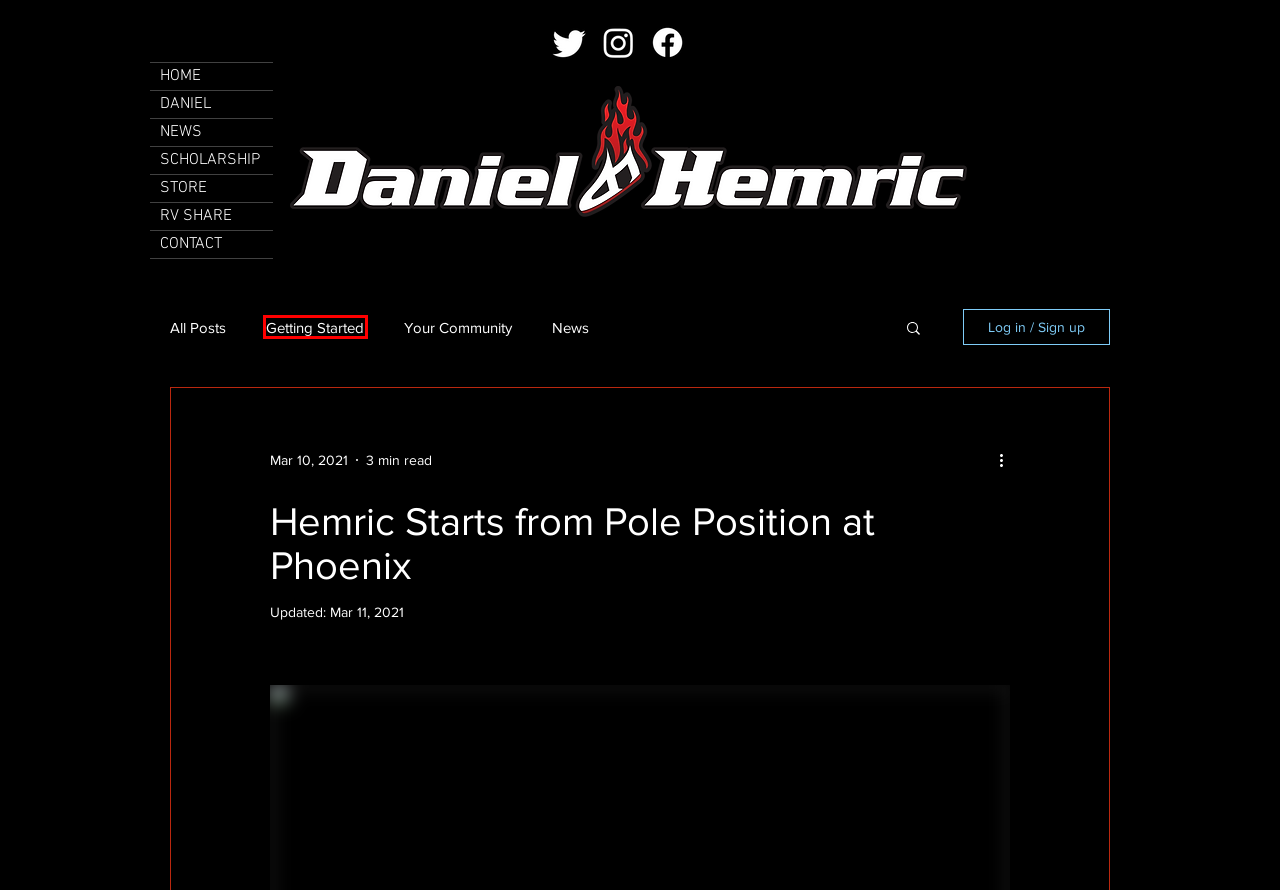You are given a screenshot of a webpage with a red rectangle bounding box. Choose the best webpage description that matches the new webpage after clicking the element in the bounding box. Here are the candidates:
A. CONTACT | Daniel Hemric
B. DANIEL | Daniel Hemric
C. News
D. Getting Started
E. RV SHARE | Daniel Hemric
F. Your Community
G. SCHOLARSHIP | Daniel Hemric
H. NEWS | Daniel Hemric

D